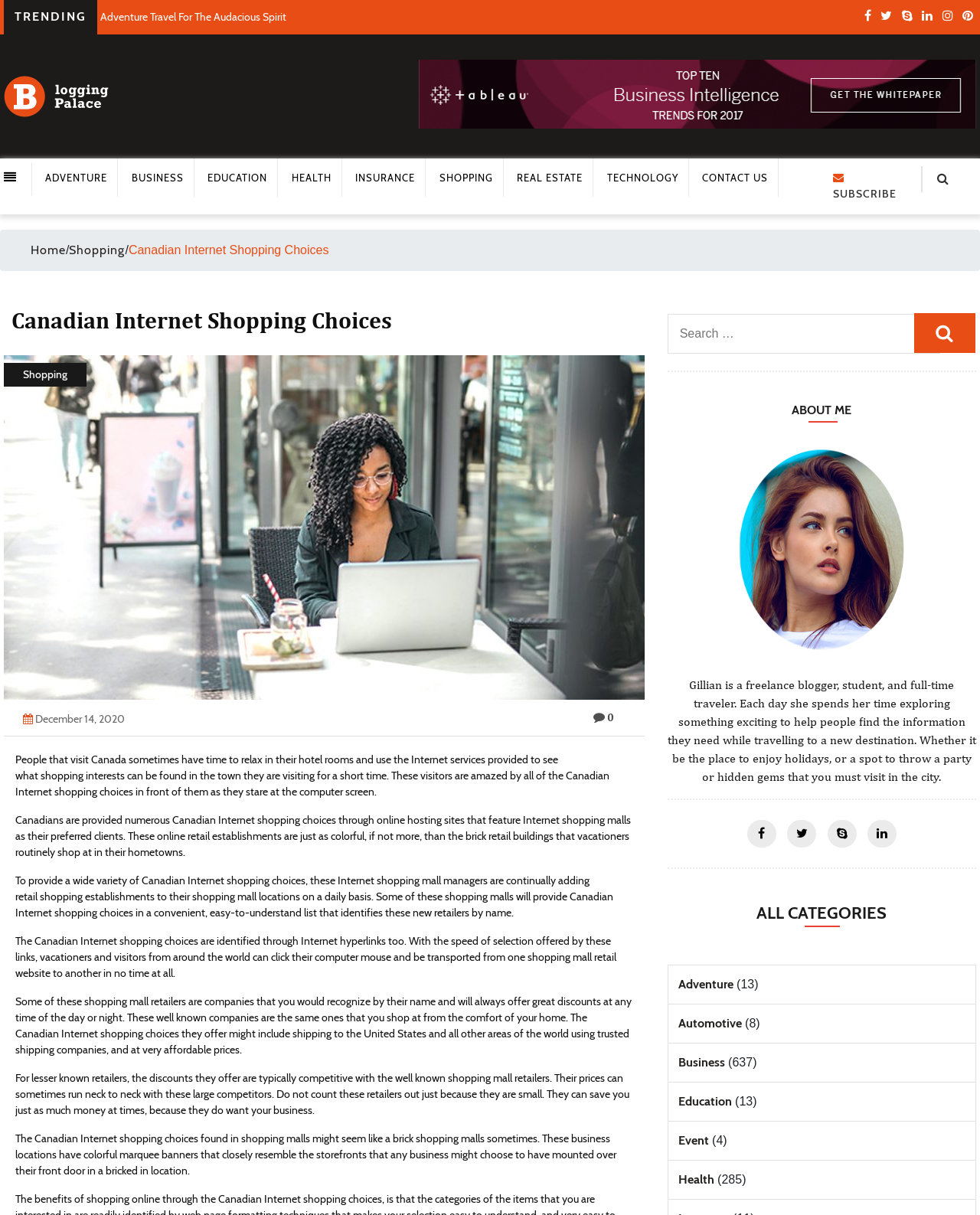Provide the bounding box coordinates for the specified HTML element described in this description: "Real Estate". The coordinates should be four float numbers ranging from 0 to 1, in the format [left, top, right, bottom].

[0.527, 0.141, 0.595, 0.151]